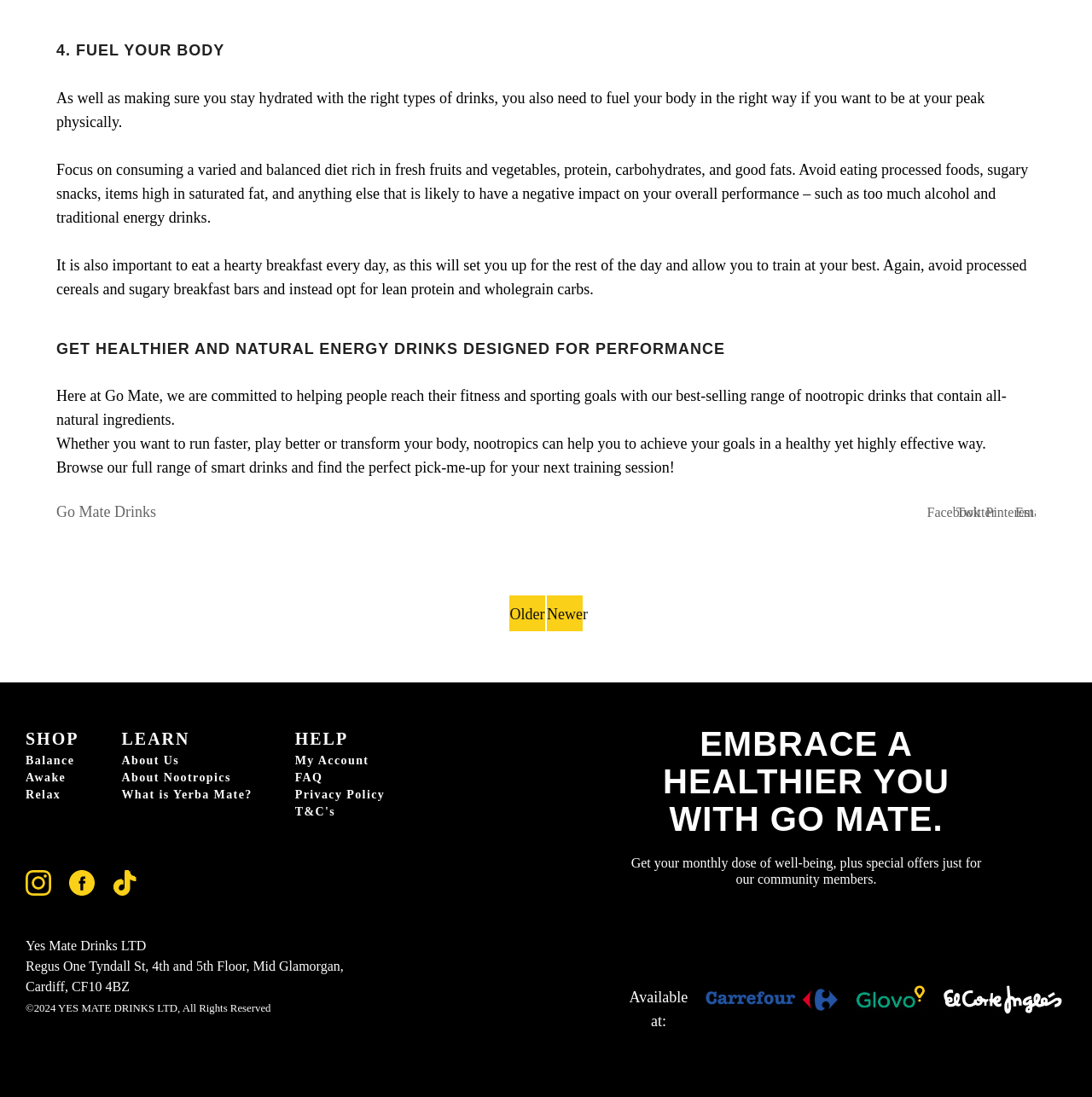Could you specify the bounding box coordinates for the clickable section to complete the following instruction: "Click on Facebook"?

[0.849, 0.46, 0.897, 0.473]